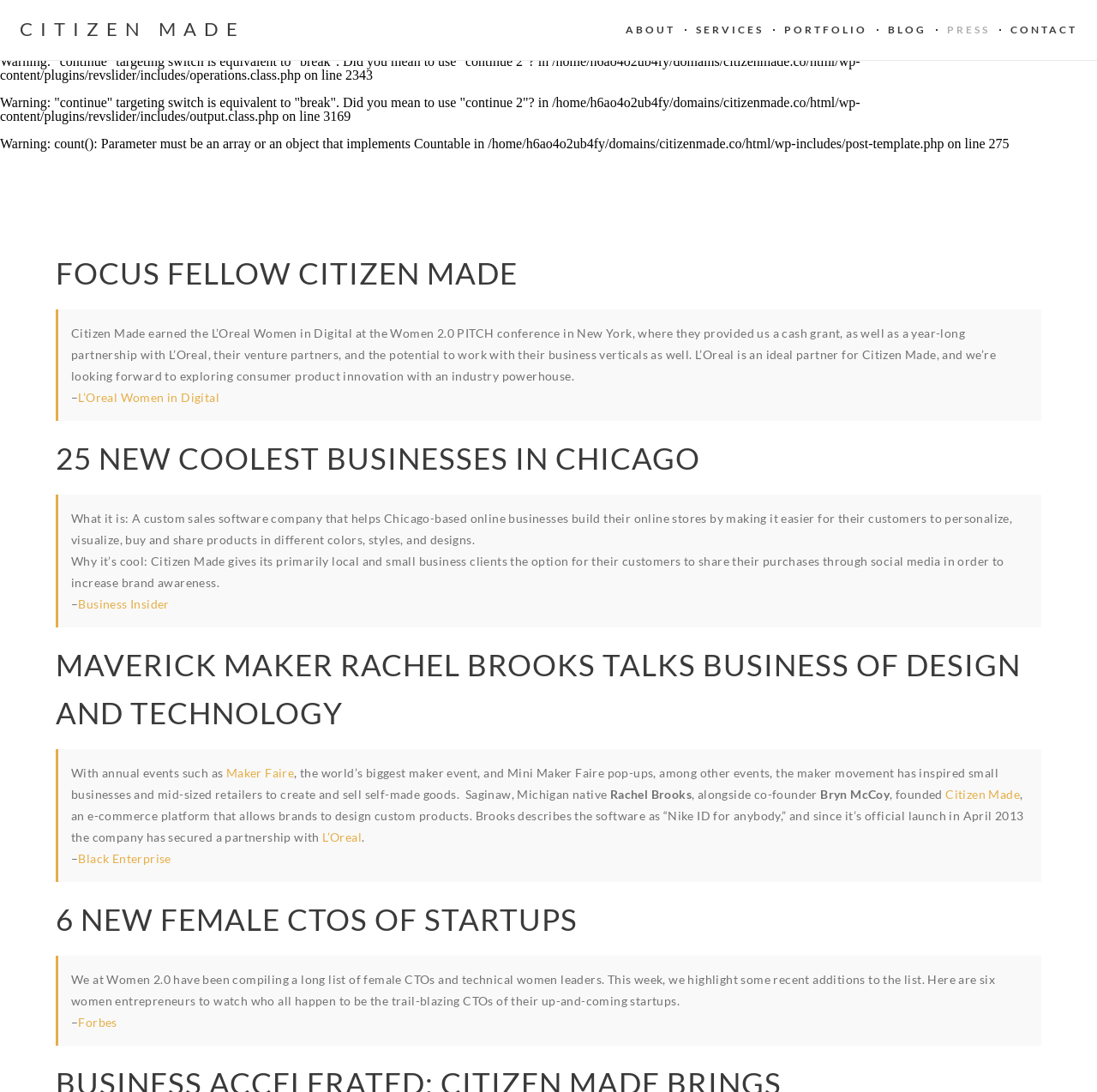What is the name of the event where Citizen Made earned an award?
Please provide a detailed and comprehensive answer to the question.

I inferred this answer by looking at the text 'Citizen Made earned the L’Oreal Women in Digital at the Women 2.0 PITCH conference in New York' which suggests that Citizen Made earned an award at the L’Oreal Women in Digital event.